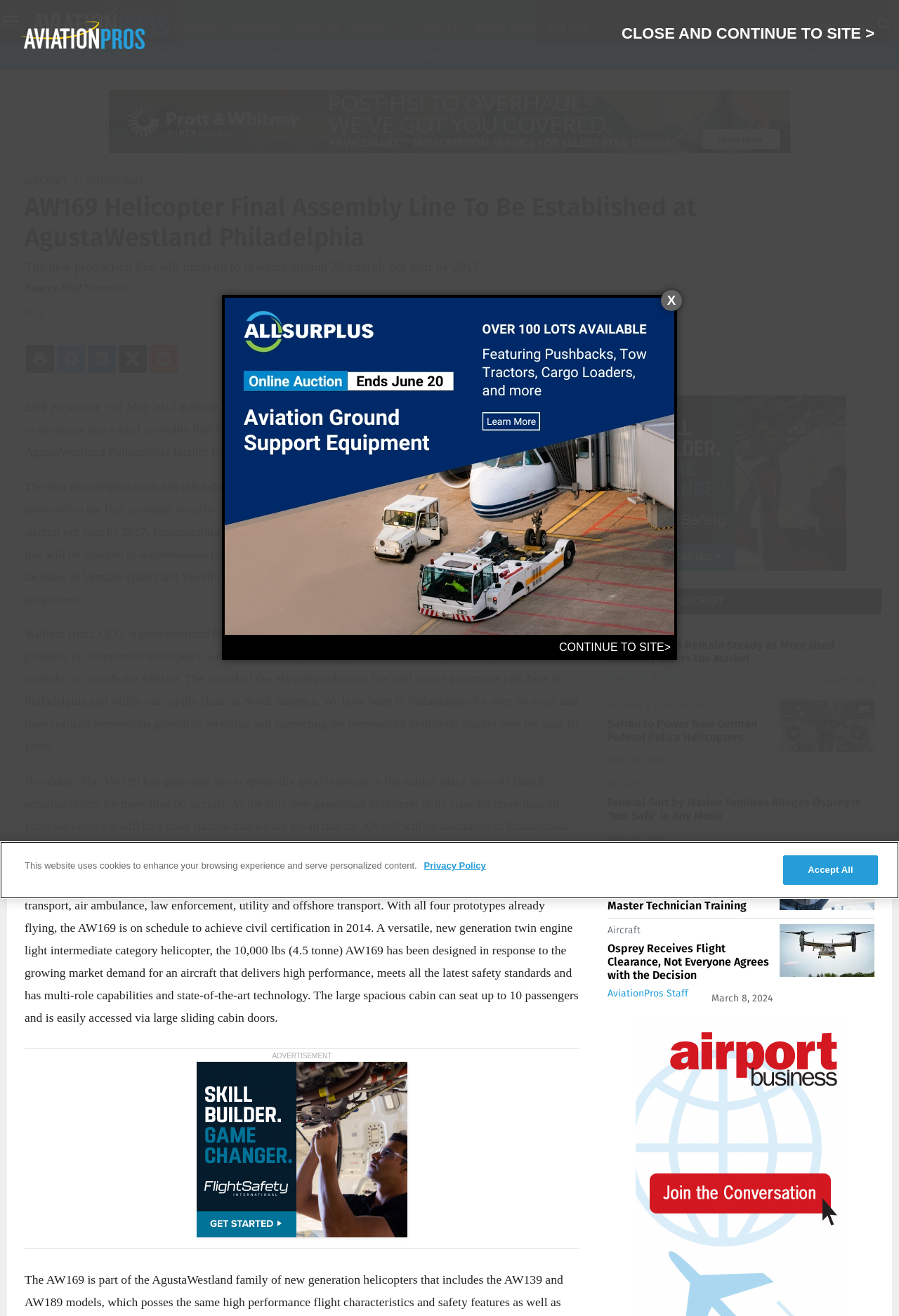What is the name of the company establishing a final assembly line?
We need a detailed and exhaustive answer to the question. Please elaborate.

The answer can be found in the text 'AgustaWestland, a Finmeccanica company, is pleased to announce that a final assembly line for the new generation AW169 helicopter will be established at its AgustaWestland Philadelphia facility...' which indicates that AgustaWestland is the company establishing the final assembly line.